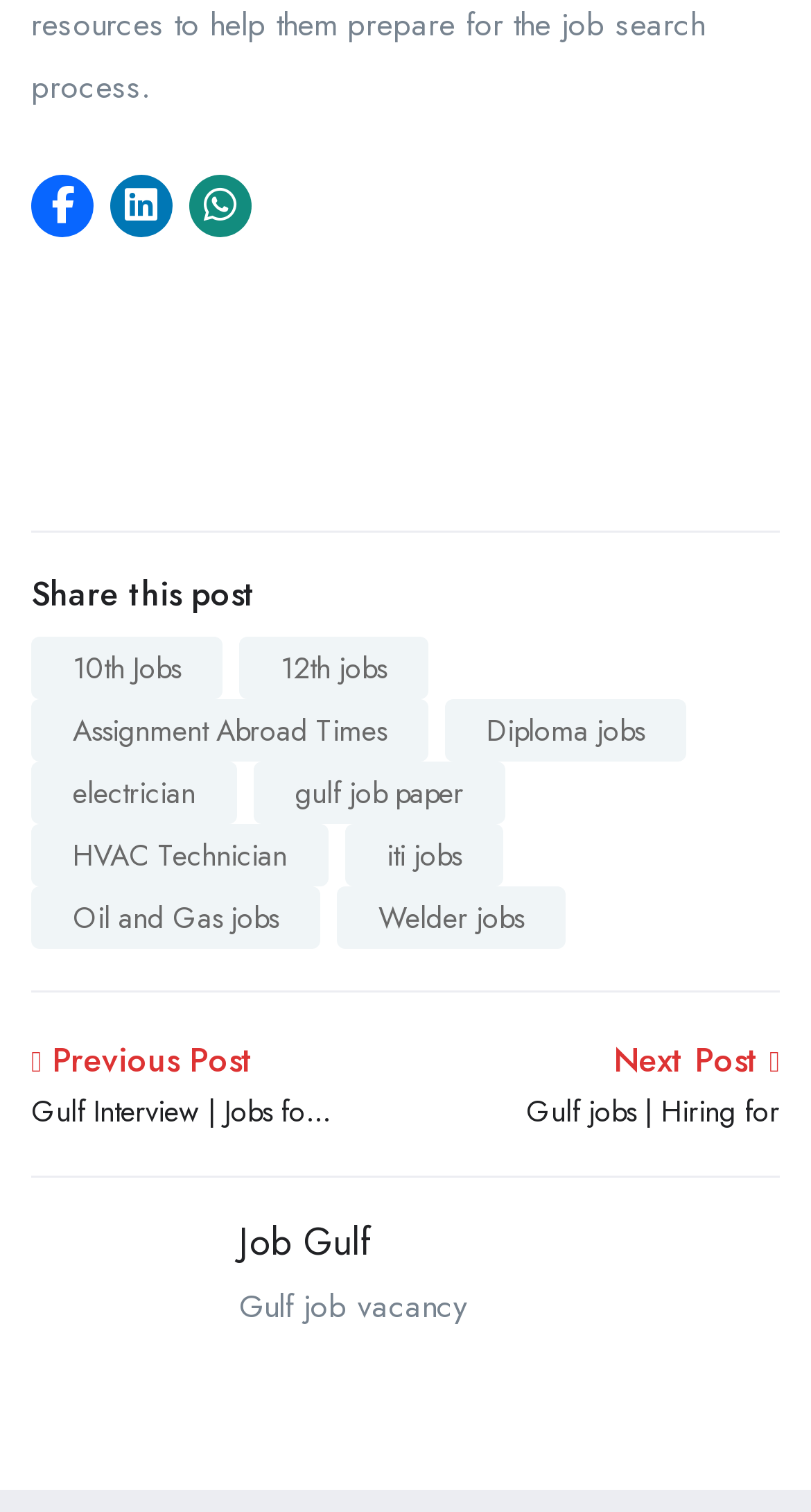Find and indicate the bounding box coordinates of the region you should select to follow the given instruction: "Go to Job Gulf".

[0.295, 0.515, 0.456, 0.551]